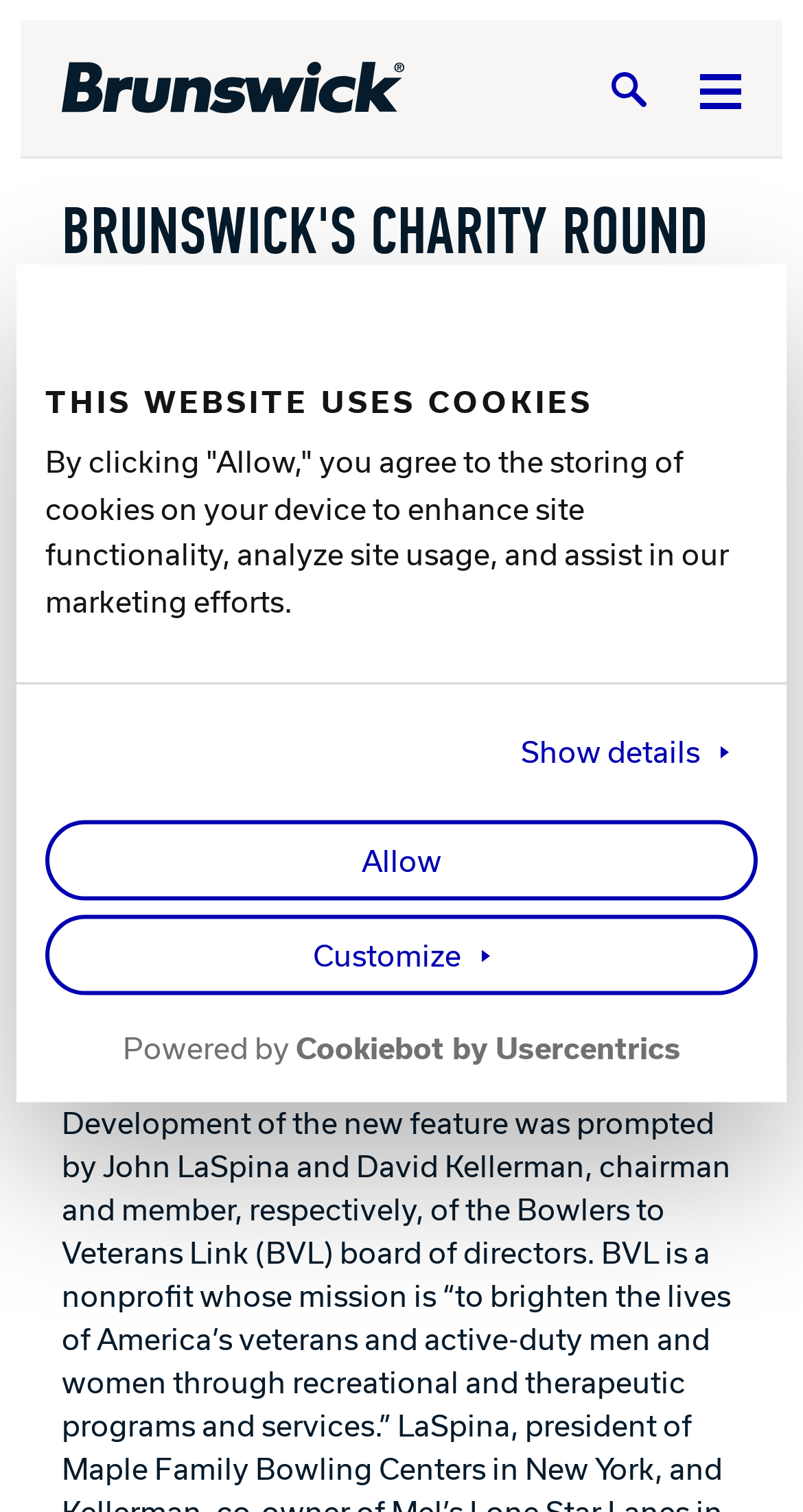Bounding box coordinates are to be given in the format (top-left x, top-left y, bottom-right x, bottom-right y). All values must be floating point numbers between 0 and 1. Provide the bounding box coordinate for the UI element described as: Bowling Centers

[0.526, 0.144, 0.923, 0.192]